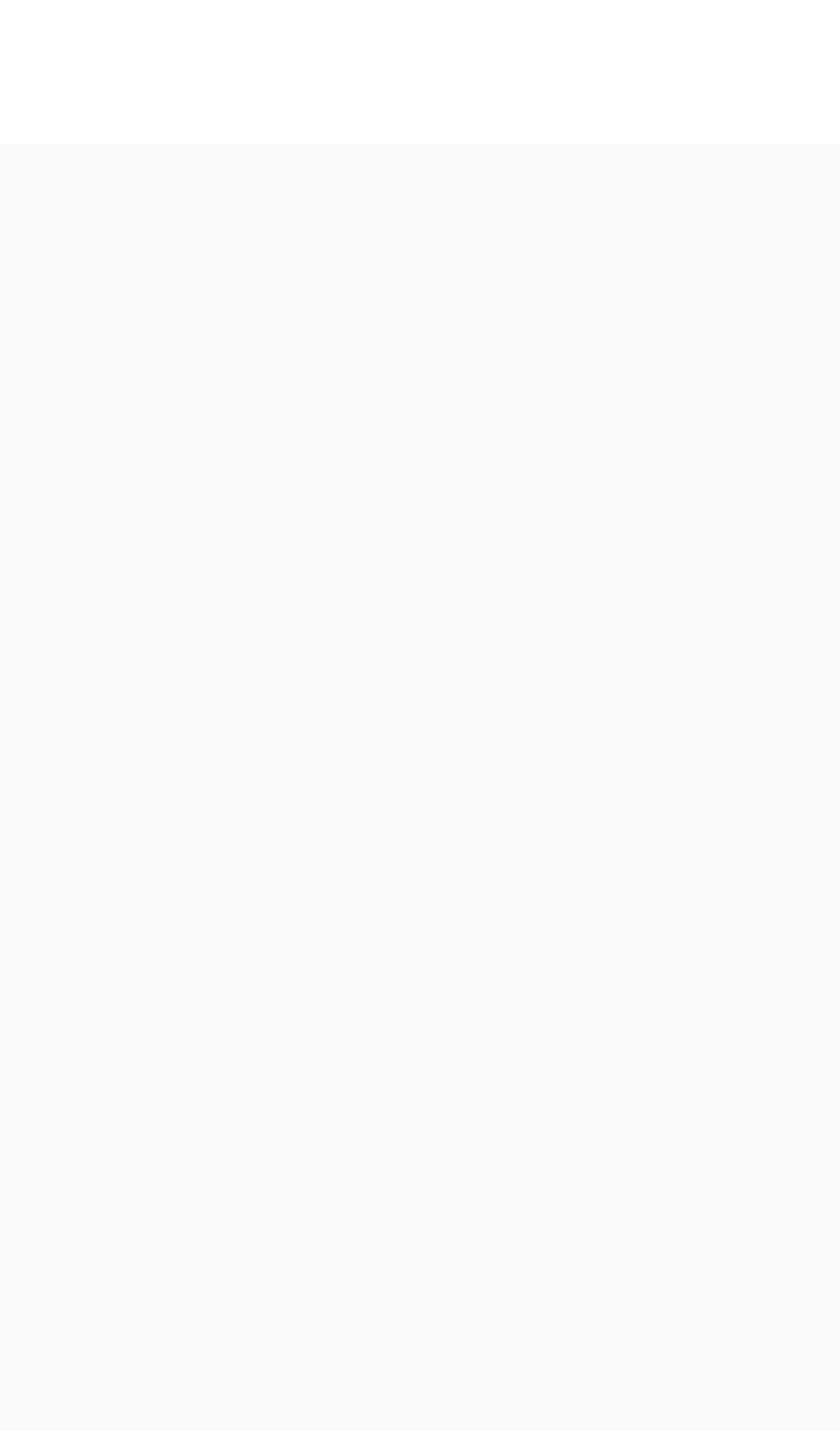Give a one-word or one-phrase response to the question: 
Is there a search bar on the webpage?

Yes